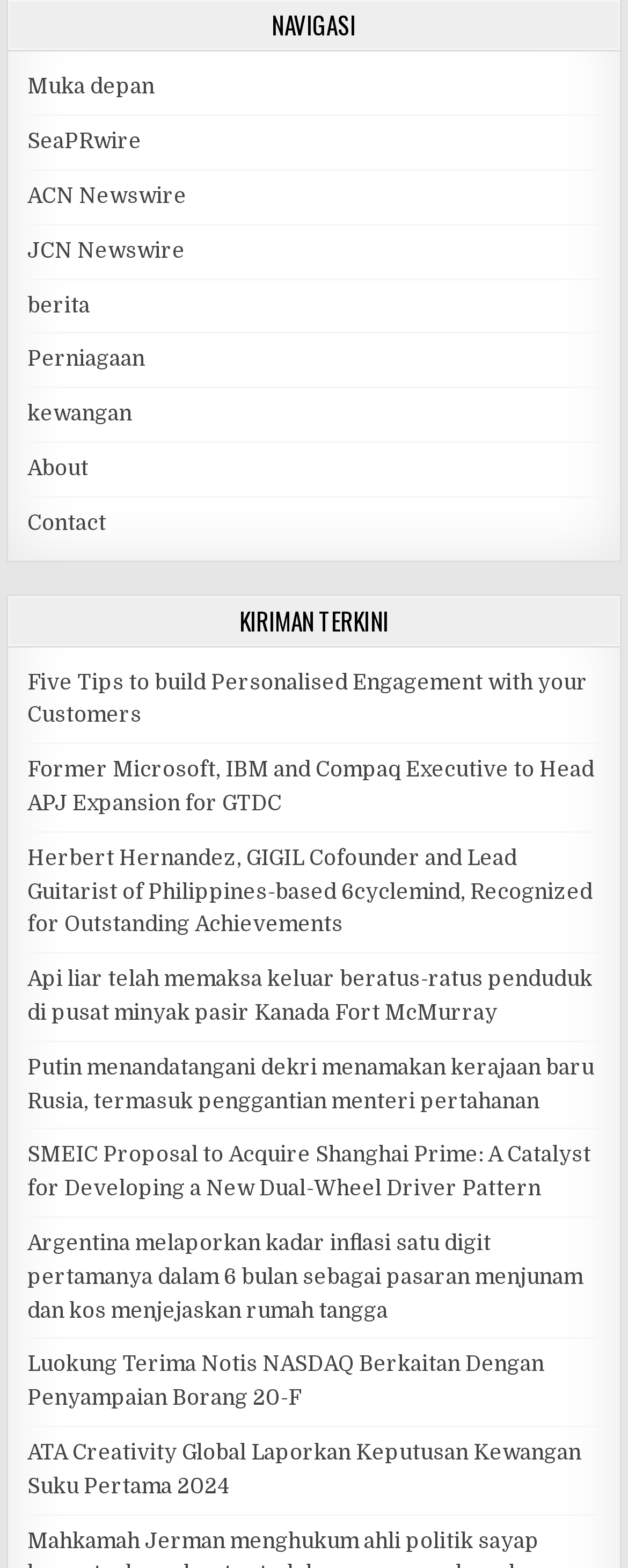Locate the UI element described by Muka depan in the provided webpage screenshot. Return the bounding box coordinates in the format (top-left x, top-left y, bottom-right x, bottom-right y), ensuring all values are between 0 and 1.

[0.043, 0.048, 0.246, 0.063]